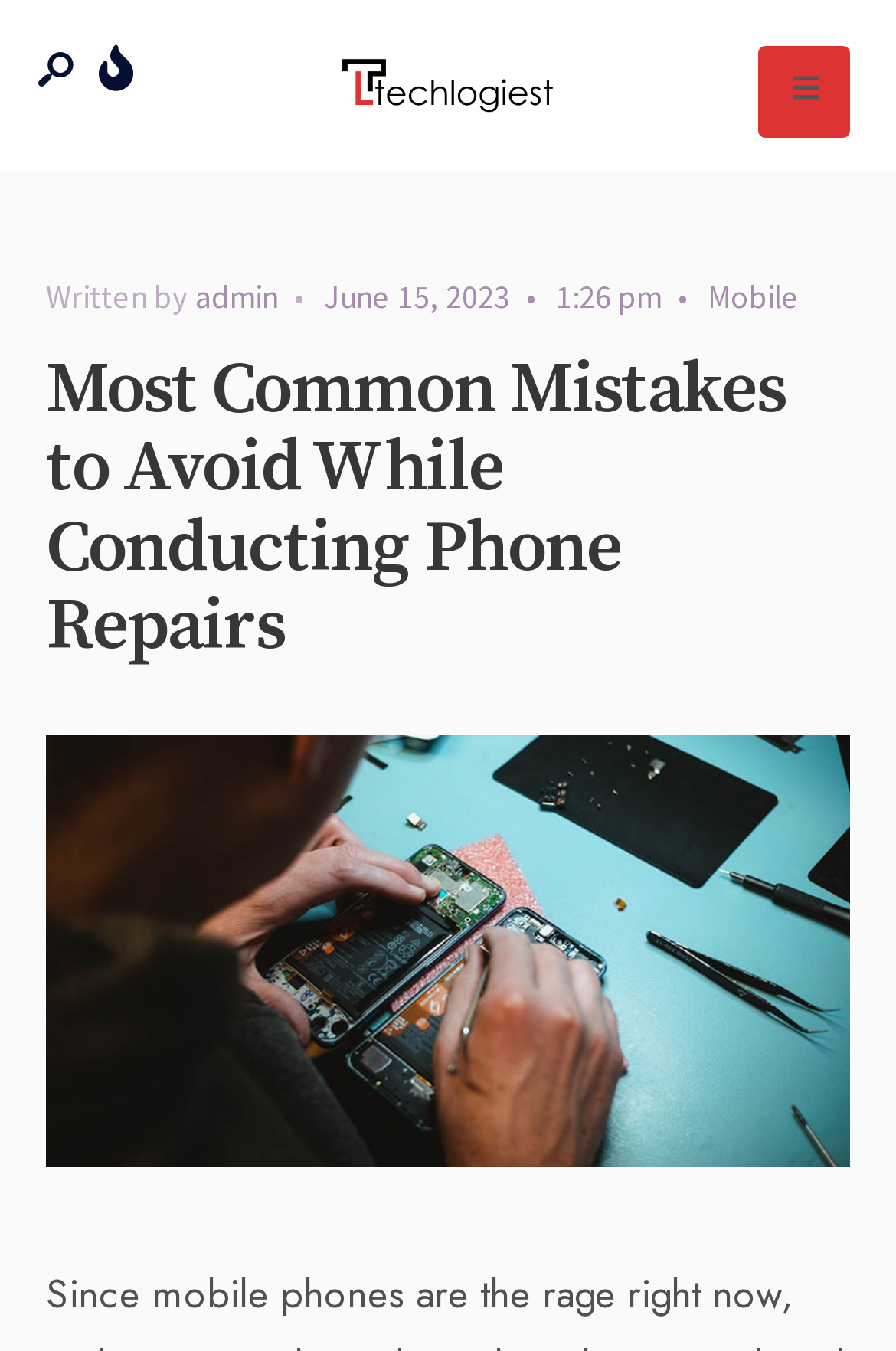Provide a brief response to the question using a single word or phrase: 
What is the category of the article?

Mobile